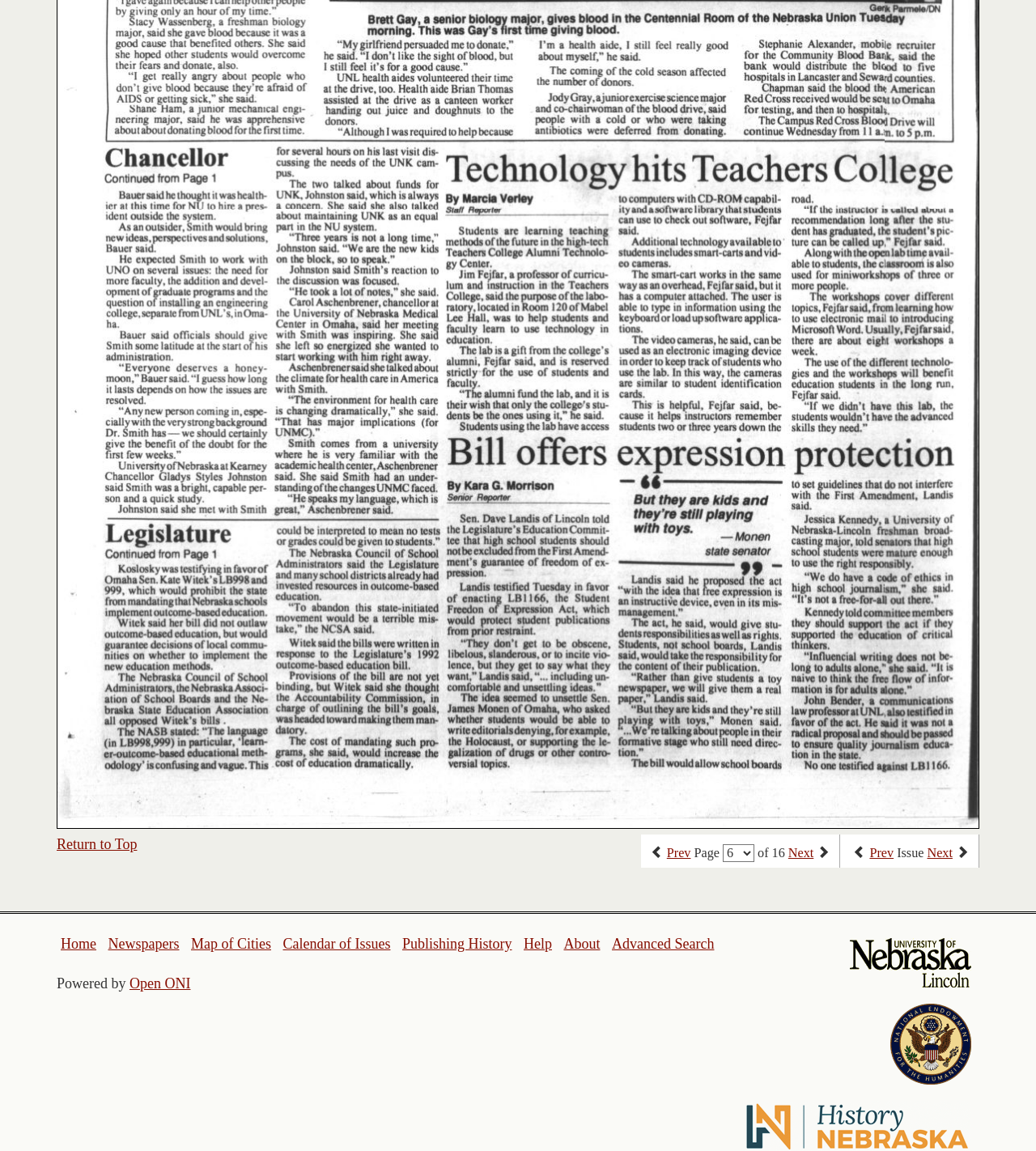Please provide a comprehensive response to the question based on the details in the image: What is the text above the logos?

I looked at the section above the logos and saw the text 'Powered by' followed by a link to 'Open ONI'.